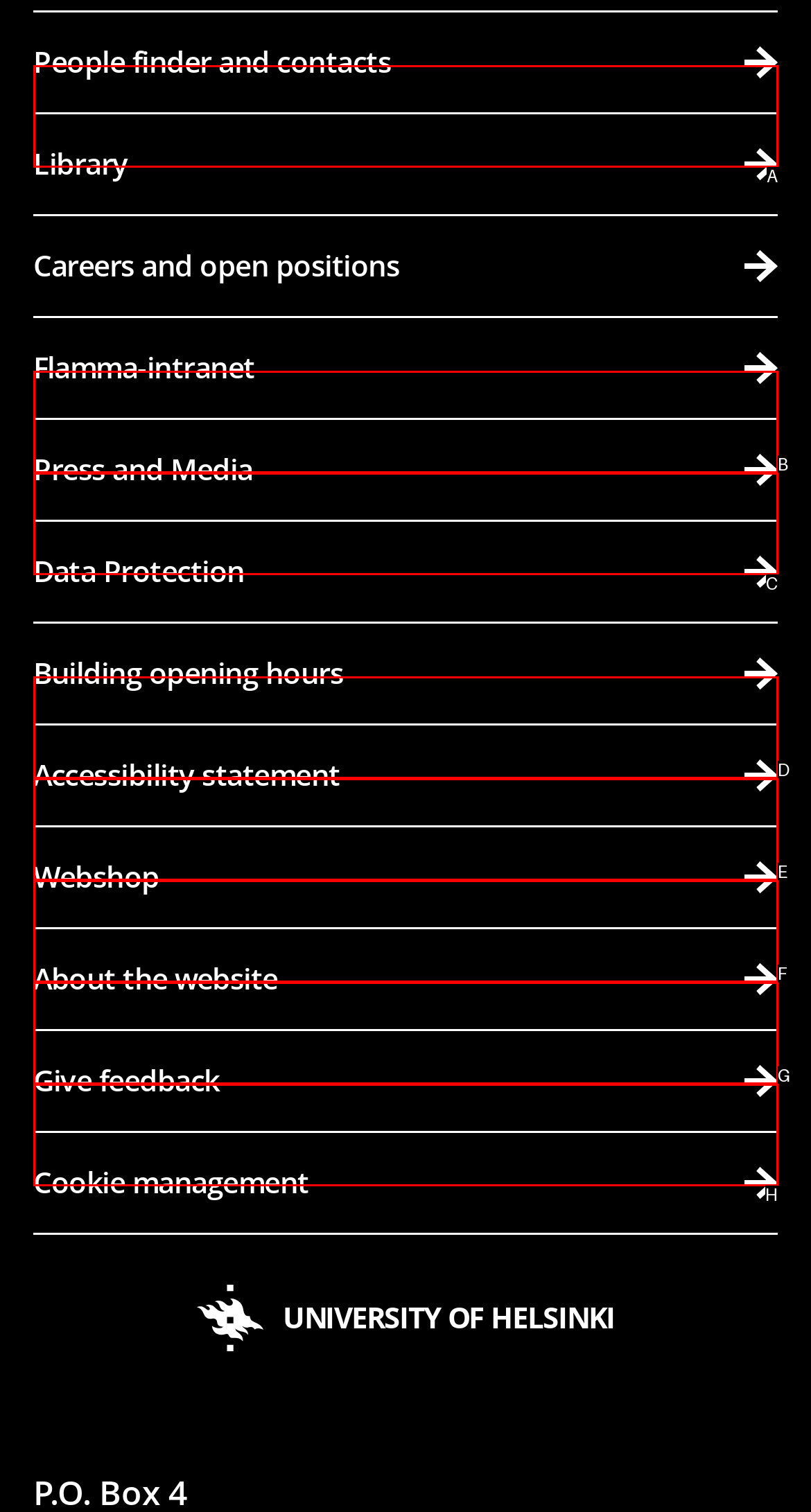Please provide the letter of the UI element that best fits the following description: People finder and contacts
Respond with the letter from the given choices only.

A